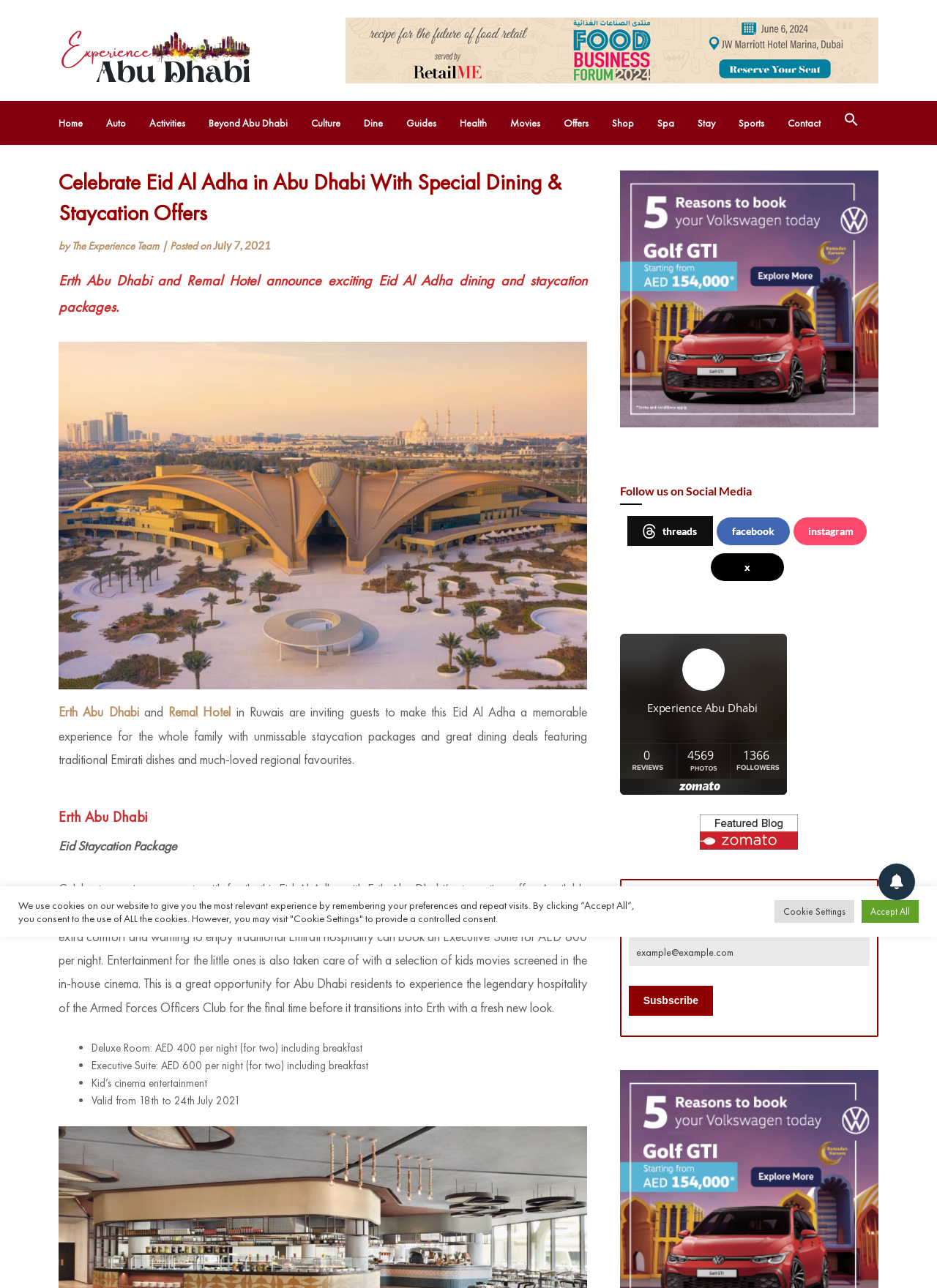What is the theme of the Eid Al Adha dining deals at Erth Abu Dhabi? Using the information from the screenshot, answer with a single word or phrase.

Traditional Emirati dishes